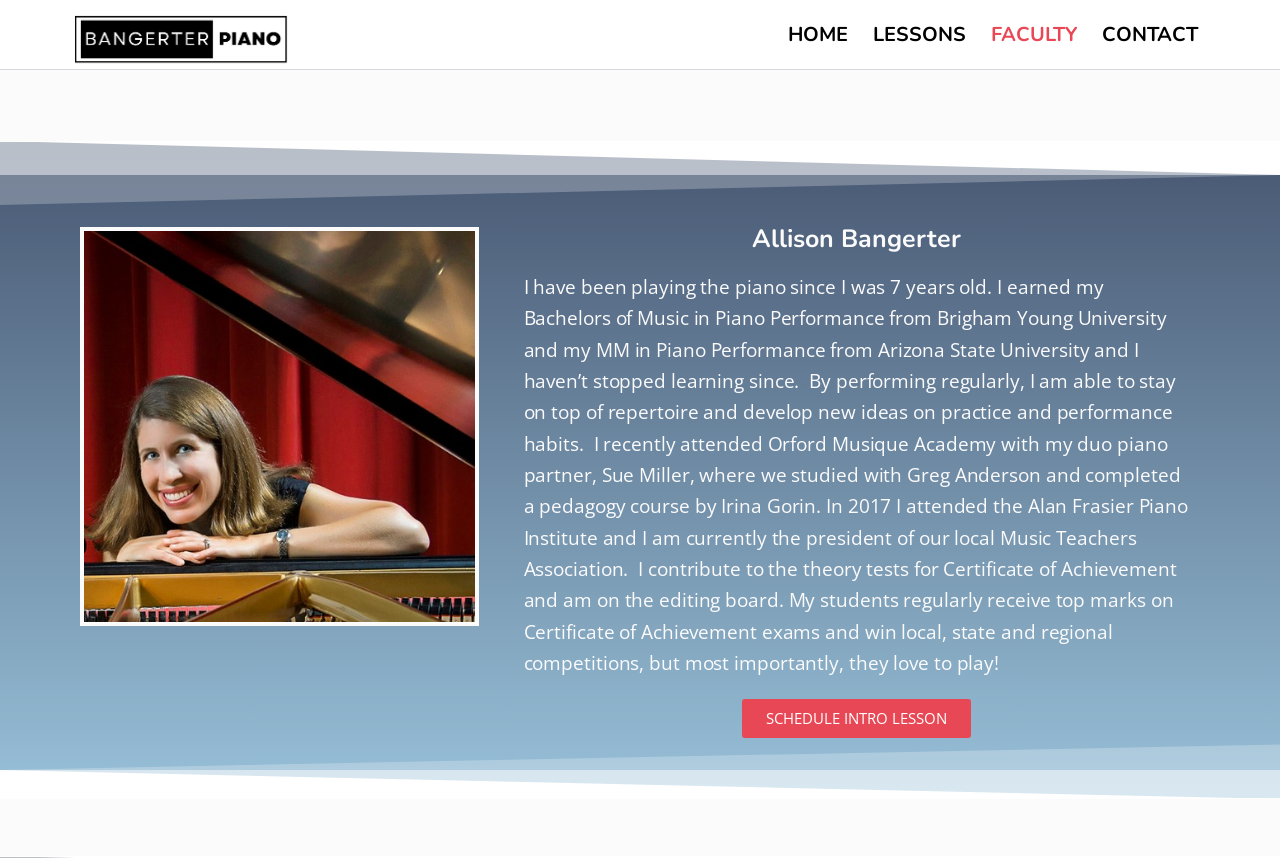Determine the bounding box coordinates of the UI element described below. Use the format (top-left x, top-left y, bottom-right x, bottom-right y) with floating point numbers between 0 and 1: Skip to content

[0.0, 0.0, 0.031, 0.023]